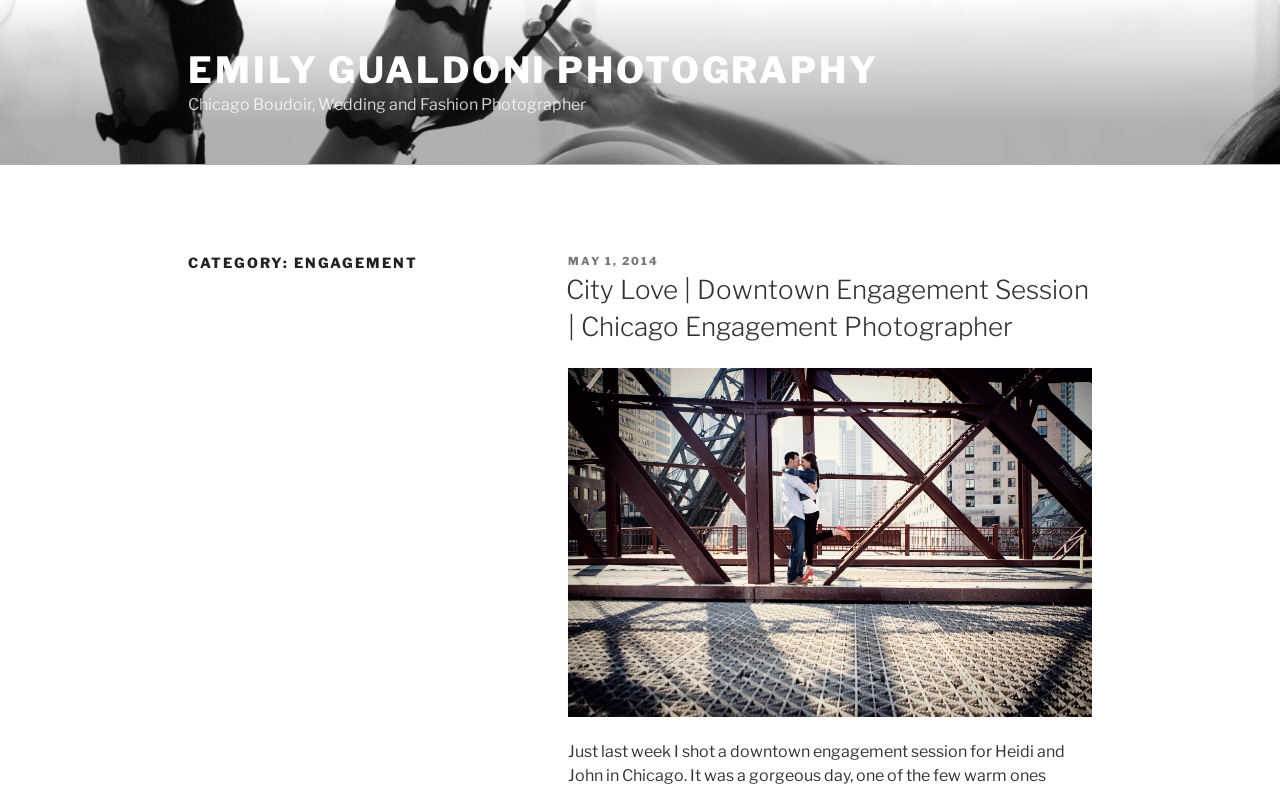What is the category of the posts on this page?
Look at the image and provide a short answer using one word or a phrase.

Engagement